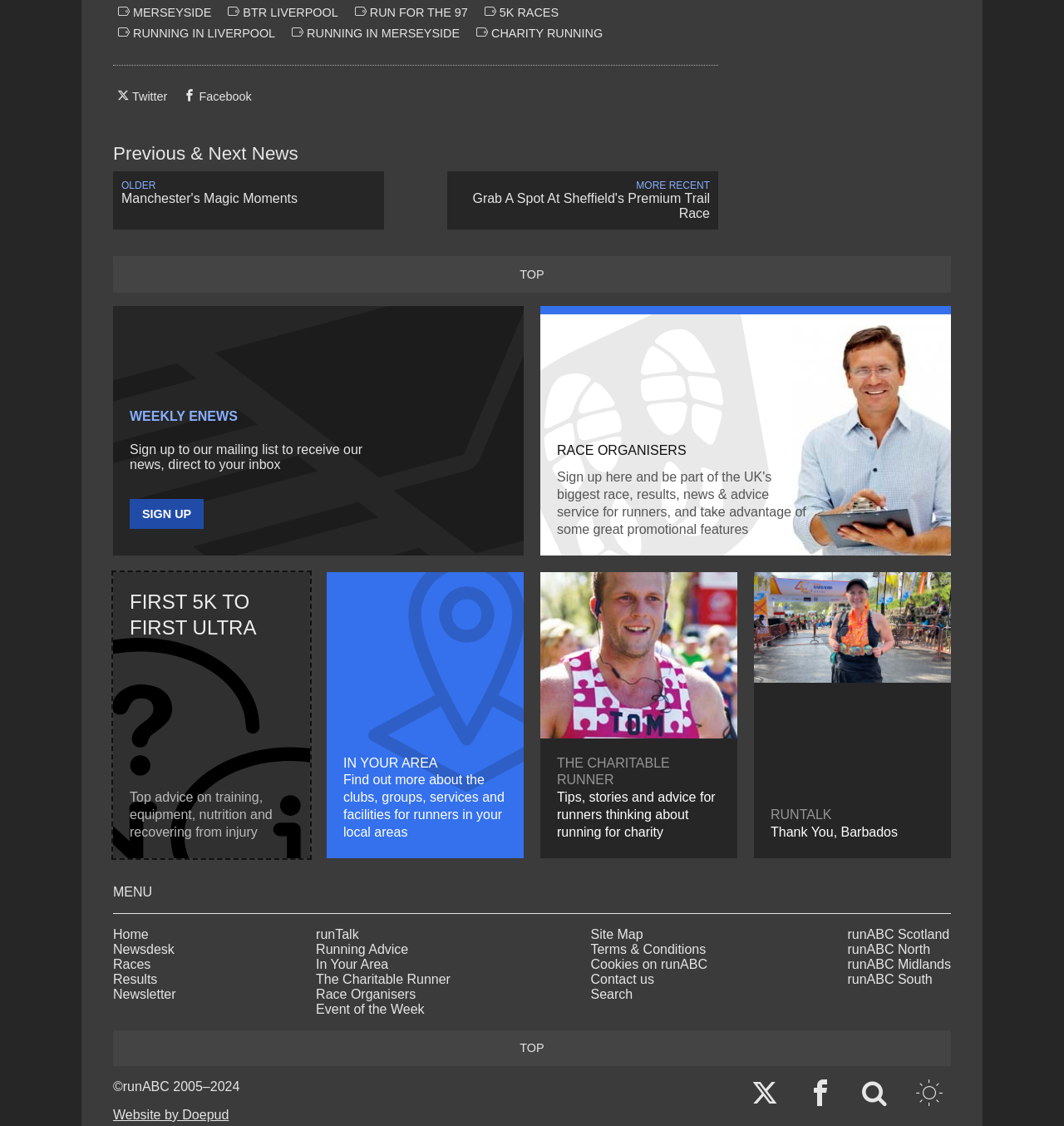What is the purpose of the 'SIGN UP' link?
Refer to the image and provide a detailed answer to the question.

The 'SIGN UP' link is located below the 'WEEKLY ENEWS' heading, and its surrounding text suggests that signing up will allow users to receive news directly to their inbox.